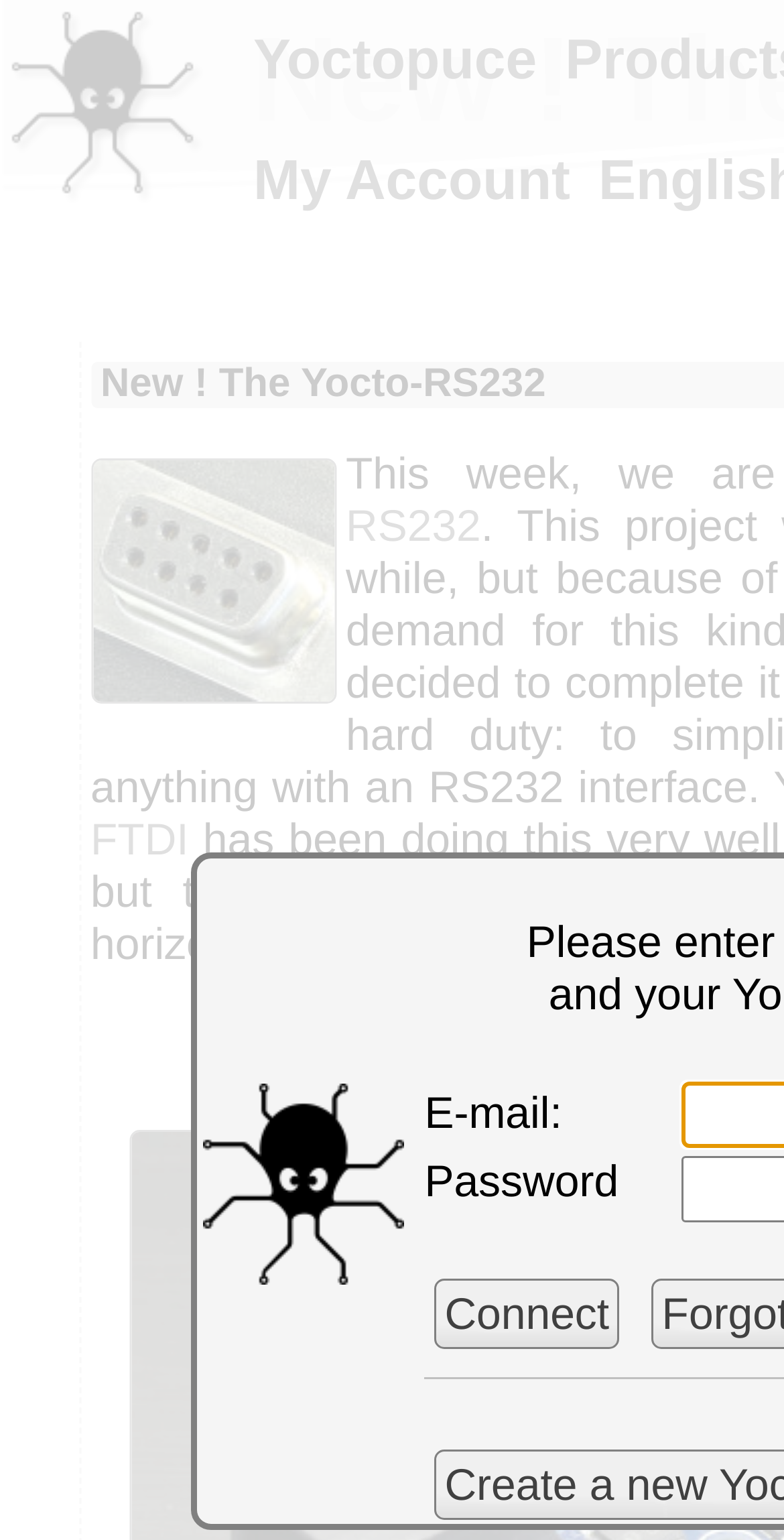Use a single word or phrase to answer the question:
What is the text next to the image in the table cell?

E-mail: